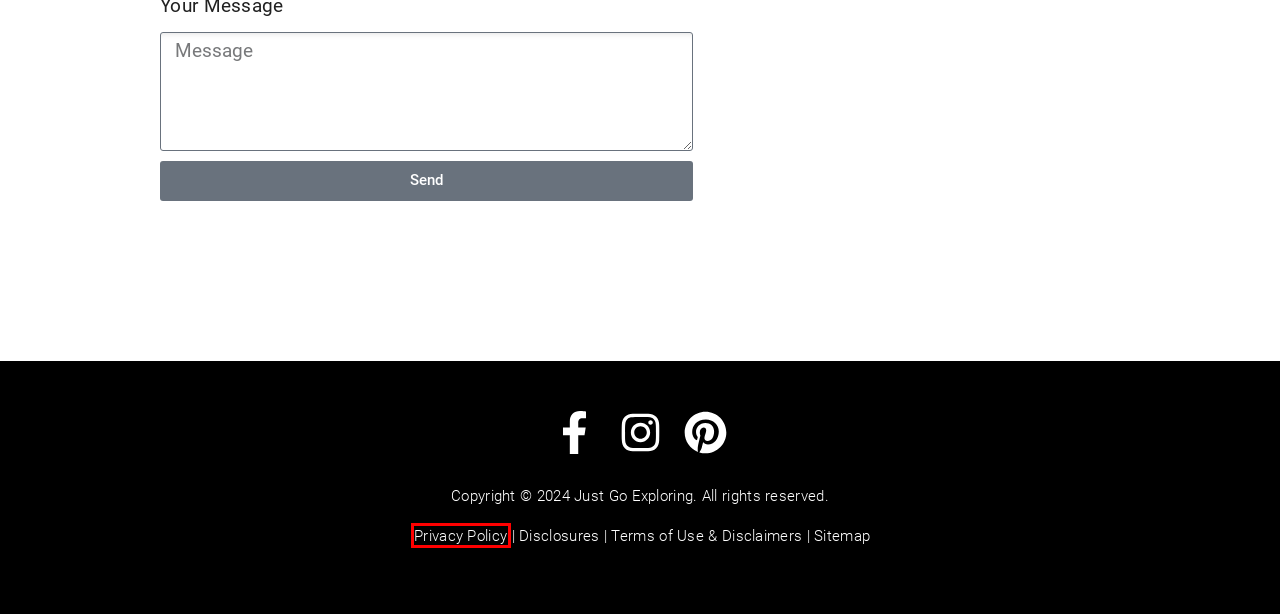You are provided with a screenshot of a webpage that has a red bounding box highlighting a UI element. Choose the most accurate webpage description that matches the new webpage after clicking the highlighted element. Here are your choices:
A. Destinations
B. Travel Resources
C. Best Travel Gear
D. Guest Posts
E. Privacy Policy
F. Terms Of Use & Disclaimers
G. Sitemap
H. Disclosures

E